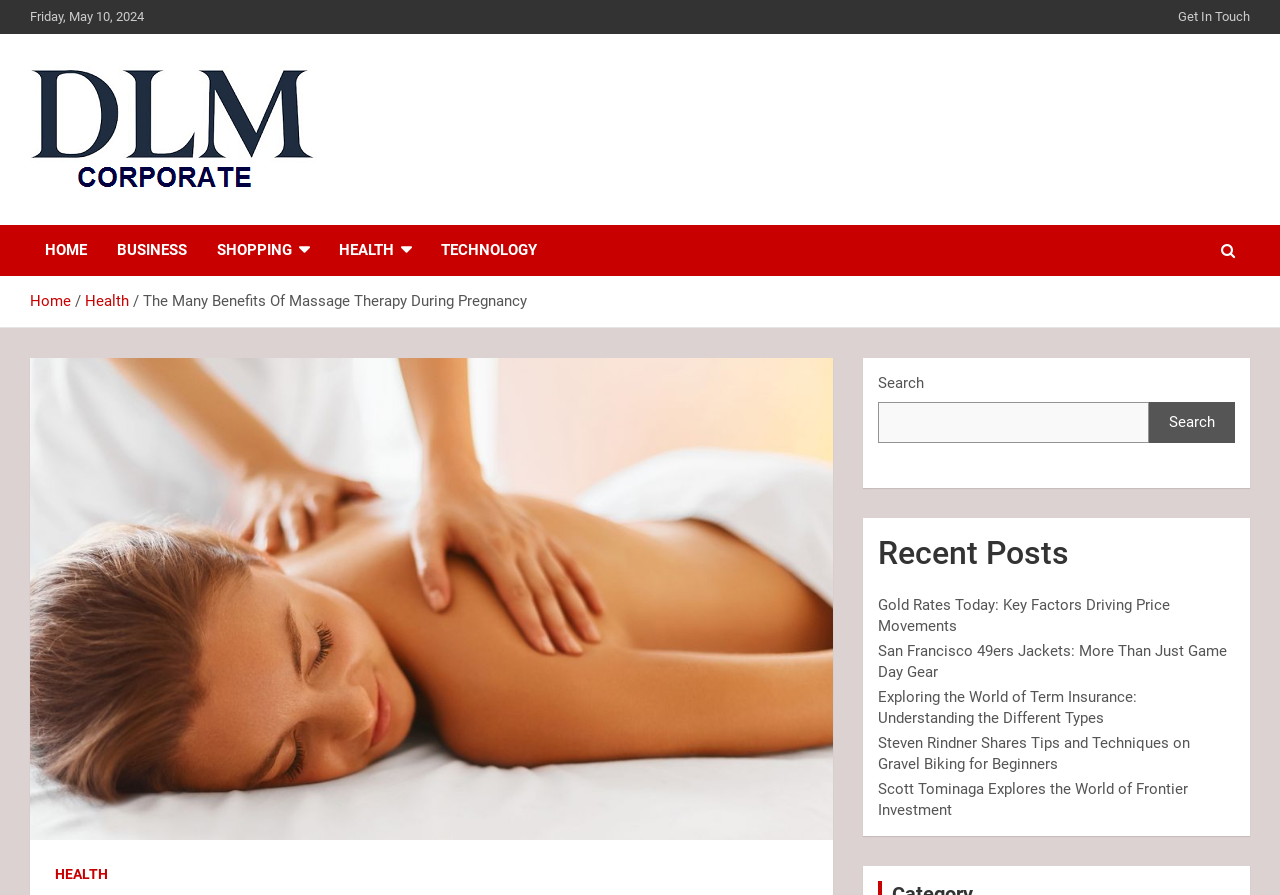Predict the bounding box of the UI element based on the description: "DLM Corporate". The coordinates should be four float numbers between 0 and 1, formatted as [left, top, right, bottom].

[0.023, 0.22, 0.238, 0.273]